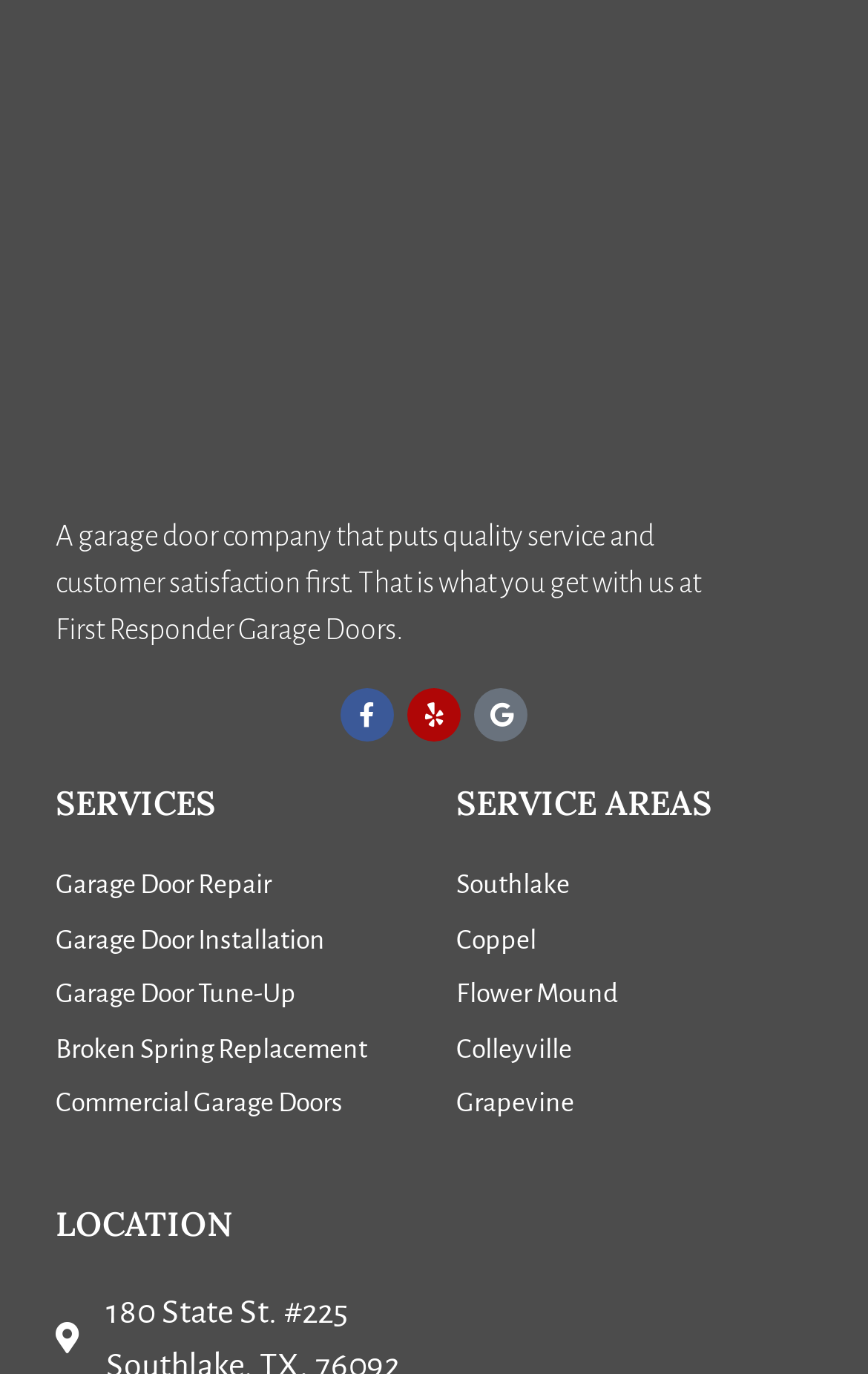Determine the bounding box coordinates of the section I need to click to execute the following instruction: "Visit Facebook page". Provide the coordinates as four float numbers between 0 and 1, i.e., [left, top, right, bottom].

[0.392, 0.501, 0.454, 0.54]